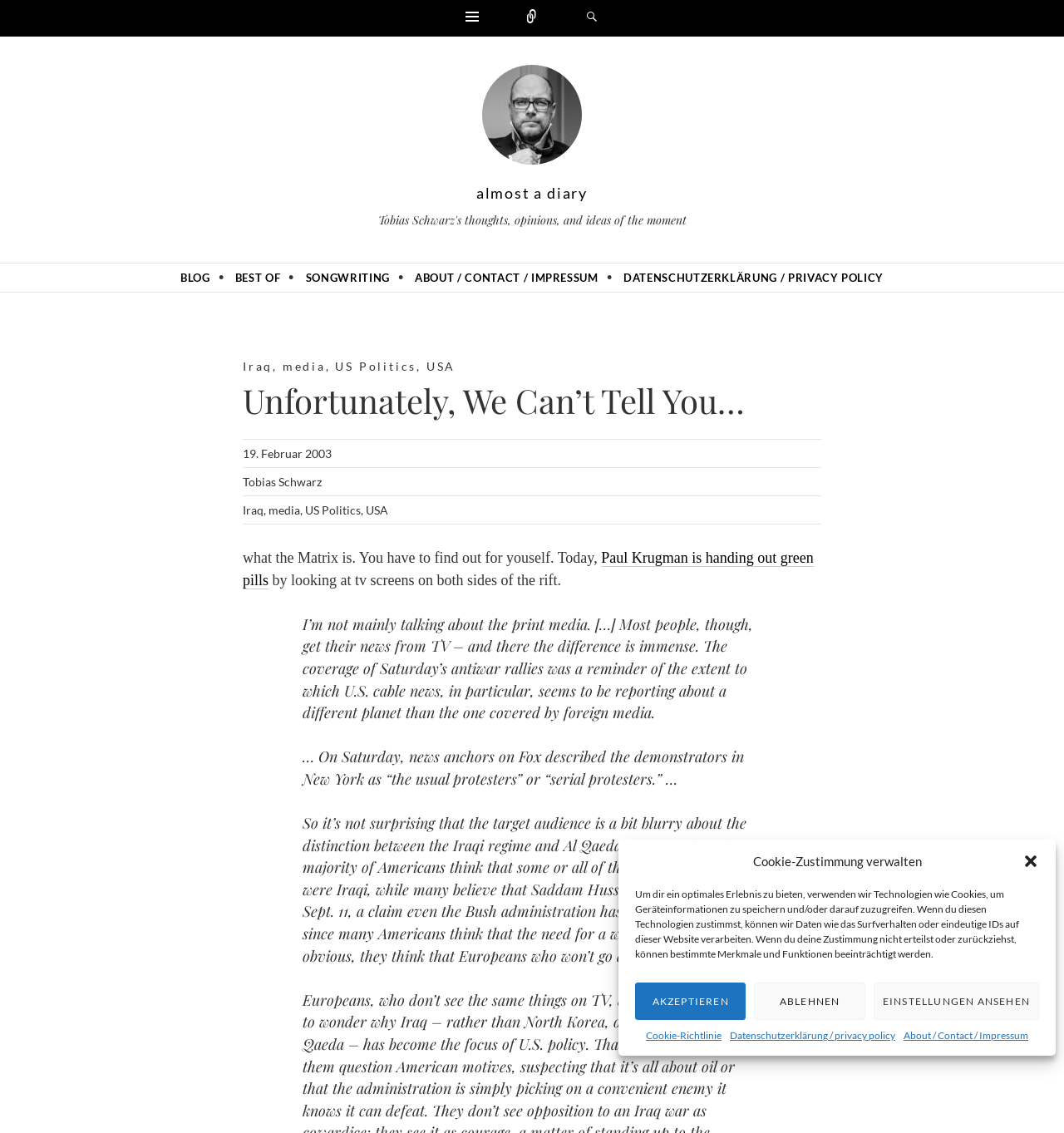Please identify the coordinates of the bounding box that should be clicked to fulfill this instruction: "Click on the 'Widgets' link".

[0.416, 0.004, 0.472, 0.029]